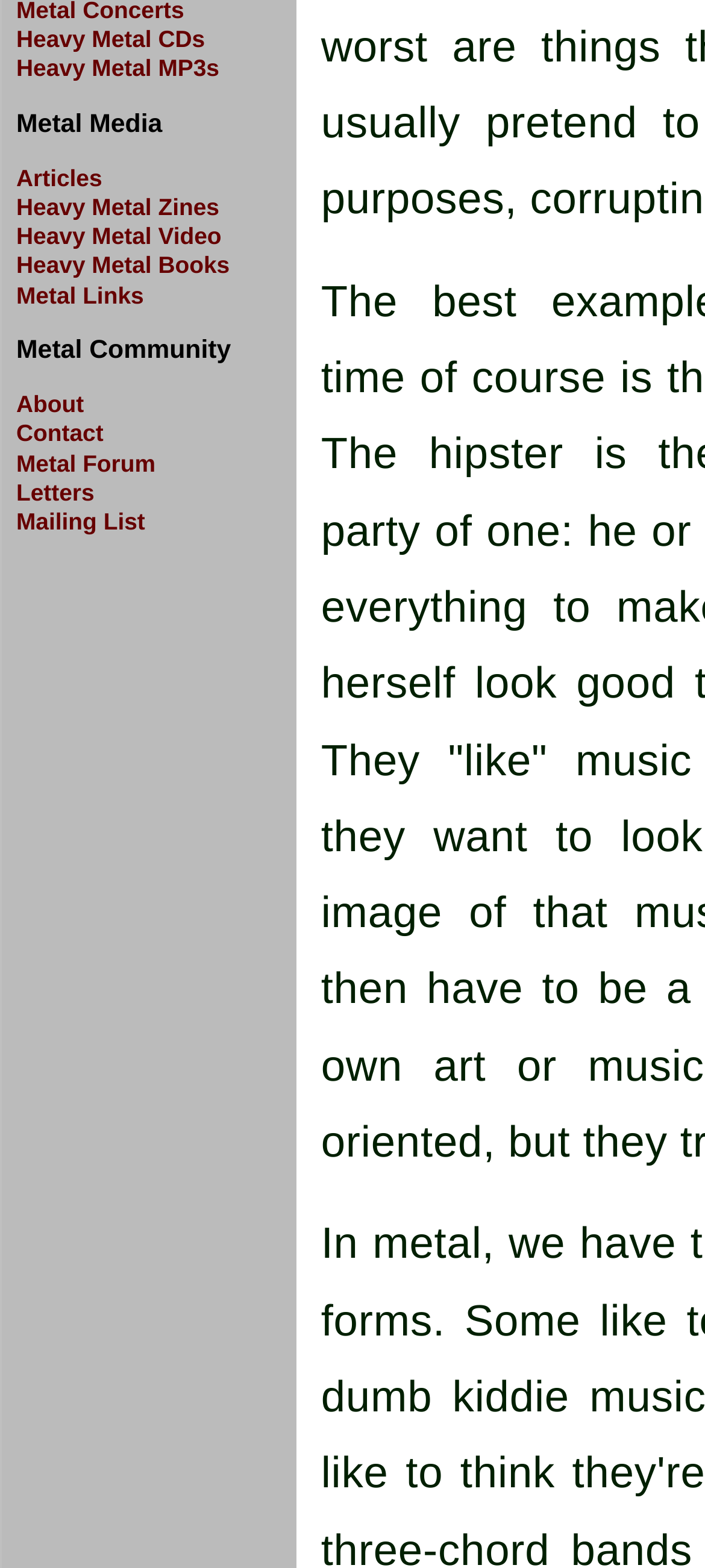Identify the bounding box coordinates for the UI element described as follows: "Heavy Metal CDs". Ensure the coordinates are four float numbers between 0 and 1, formatted as [left, top, right, bottom].

[0.023, 0.016, 0.419, 0.035]